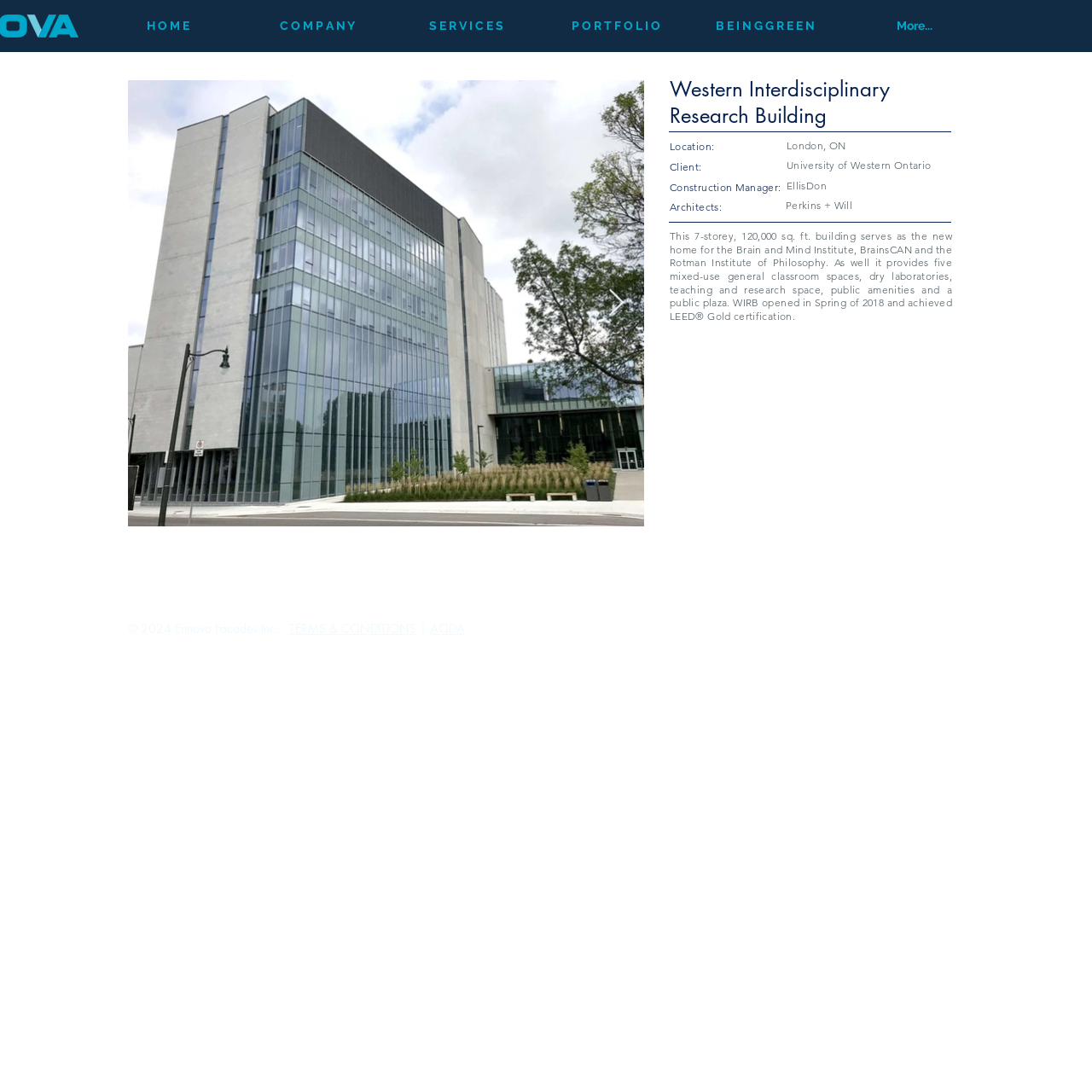What is the name of the institute that is housed in the Western Interdisciplinary Research Building?
Ensure your answer is thorough and detailed.

I found the answer by reading the description of the building, which mentions that it serves as the new home for the Brain and Mind Institute, among other institutions.